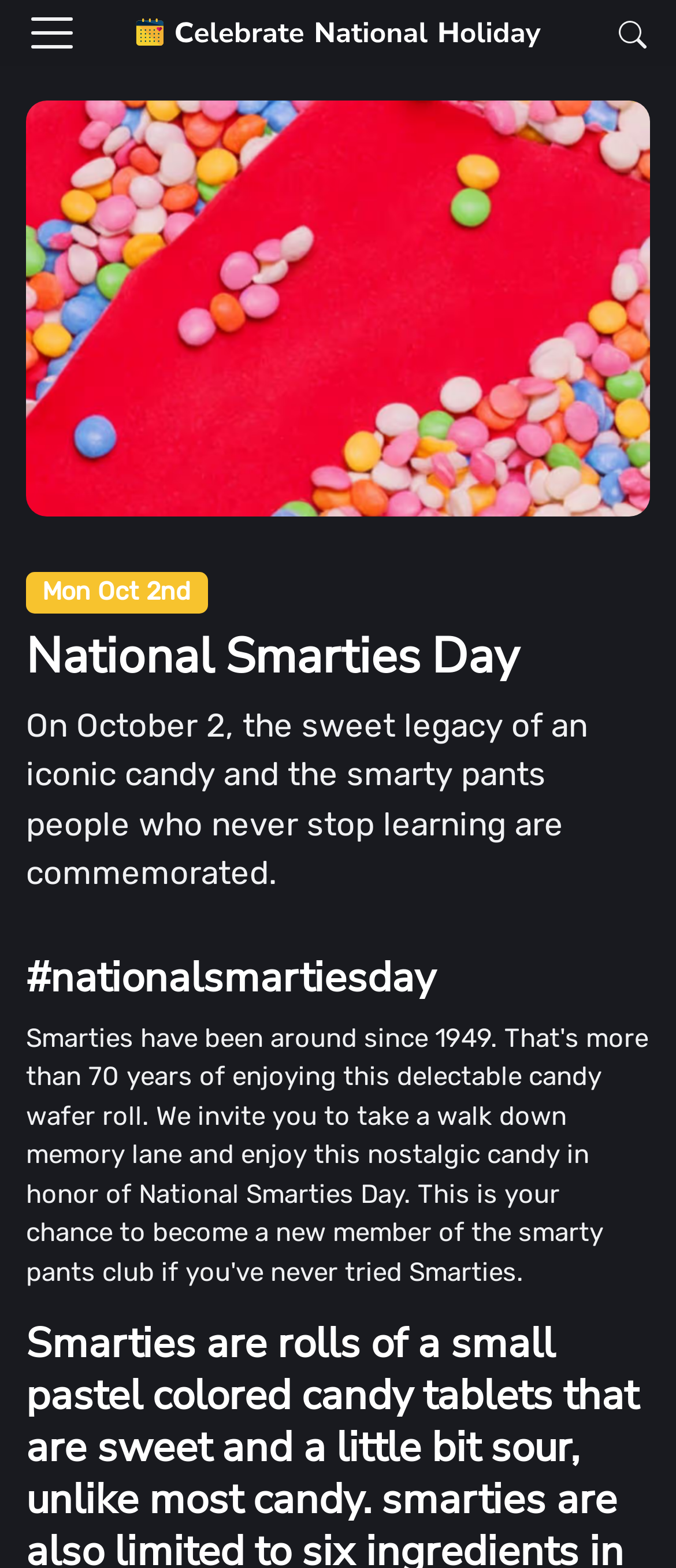Provide the bounding box coordinates for the UI element that is described by this text: "Menu". The coordinates should be in the form of four float numbers between 0 and 1: [left, top, right, bottom].

[0.038, 0.0, 0.115, 0.042]